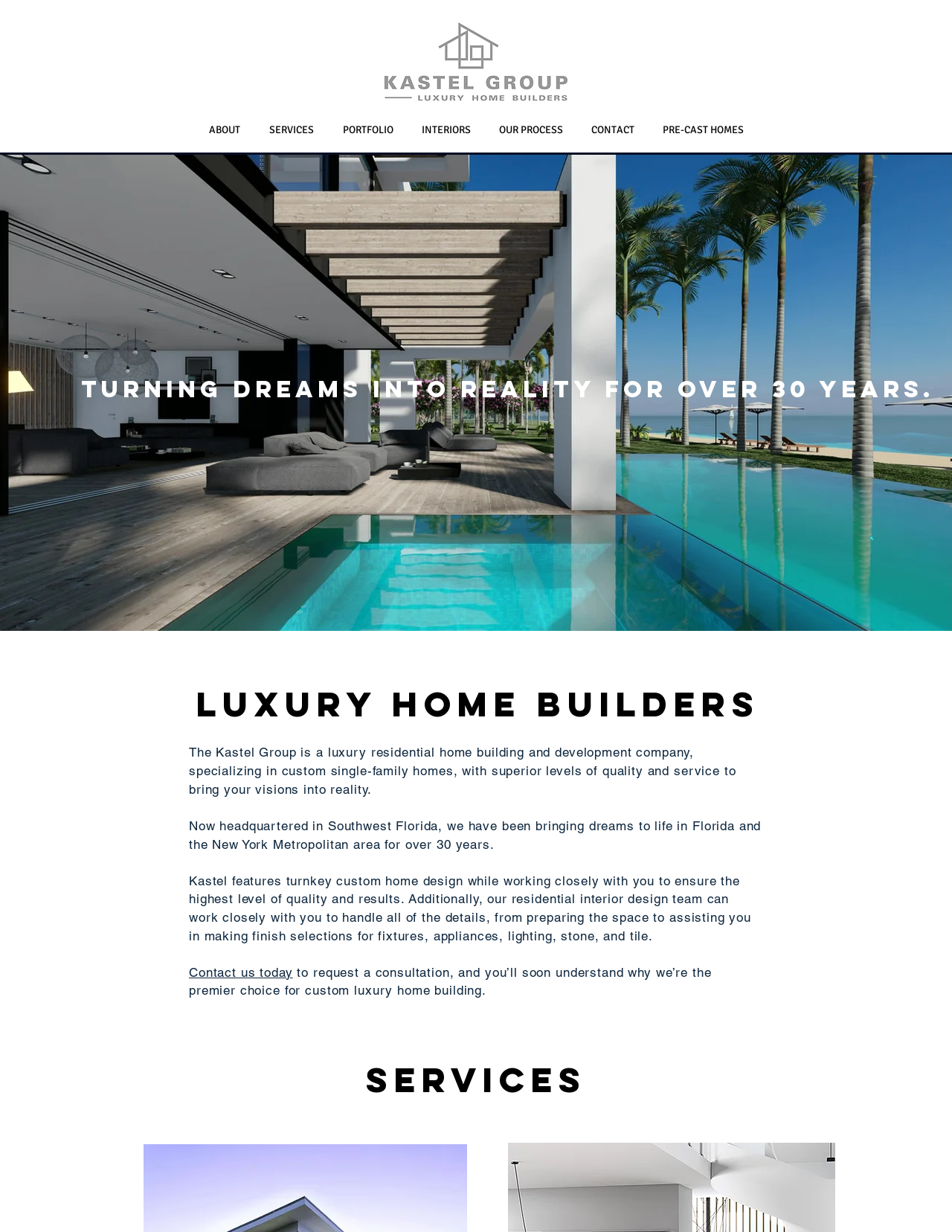Create an in-depth description of the webpage, covering main sections.

The webpage is the homepage of Kastel Group, a luxury residential home building and development company. At the top, there is a logo image on the left, and a navigation menu on the right, containing links to different sections of the website, including "ABOUT", "SERVICES", "PORTFOLIO", "INTERIORS", "OUR PROCESS", "CONTACT", and "PRE-CAST HOMES".

Below the navigation menu, there is a section about the company, with a heading "LUXURY HOME BUILDERS" and three paragraphs of text describing the company's services and expertise. The text explains that Kastel Group specializes in custom single-family homes, offers turnkey custom home design, and has a residential interior design team to assist with finish selections.

On the right side of this section, there is a call-to-action link "Contact us today" to request a consultation. Below this section, there is another heading "Services" which likely leads to a page describing the company's services in more detail.